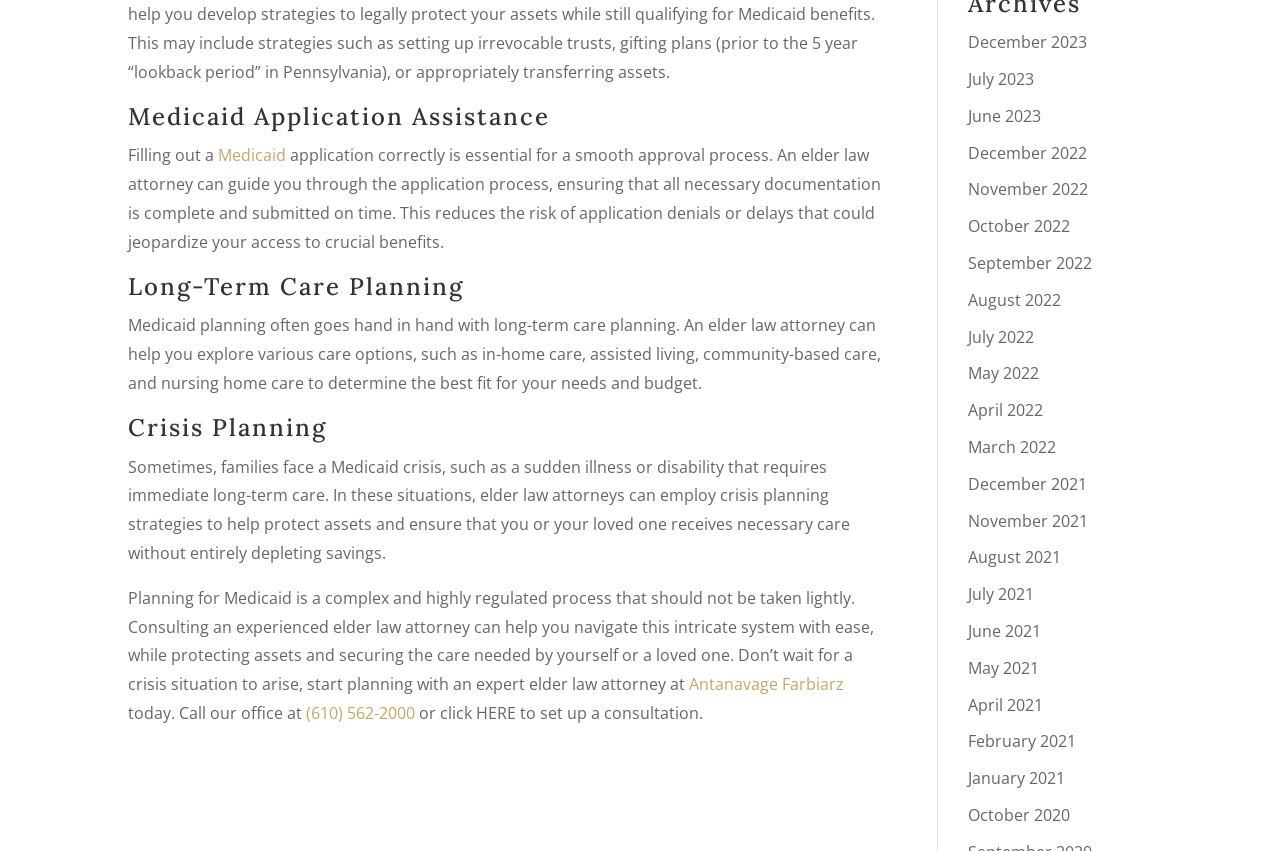Please identify the coordinates of the bounding box that should be clicked to fulfill this instruction: "View December 2023 archives".

[0.756, 0.037, 0.849, 0.063]